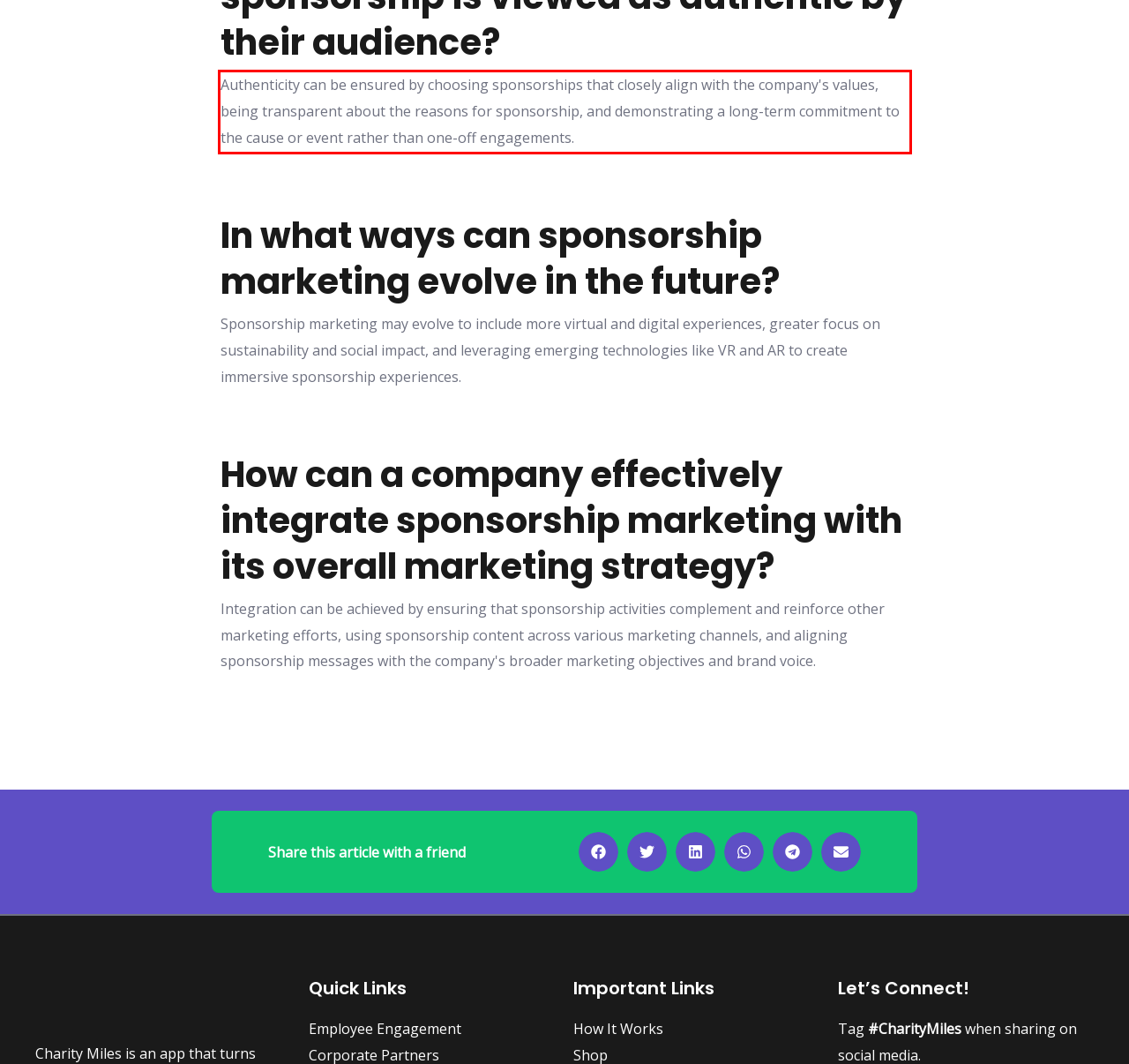In the screenshot of the webpage, find the red bounding box and perform OCR to obtain the text content restricted within this red bounding box.

Authenticity can be ensured by choosing sponsorships that closely align with the company's values, being transparent about the reasons for sponsorship, and demonstrating a long-term commitment to the cause or event rather than one-off engagements.